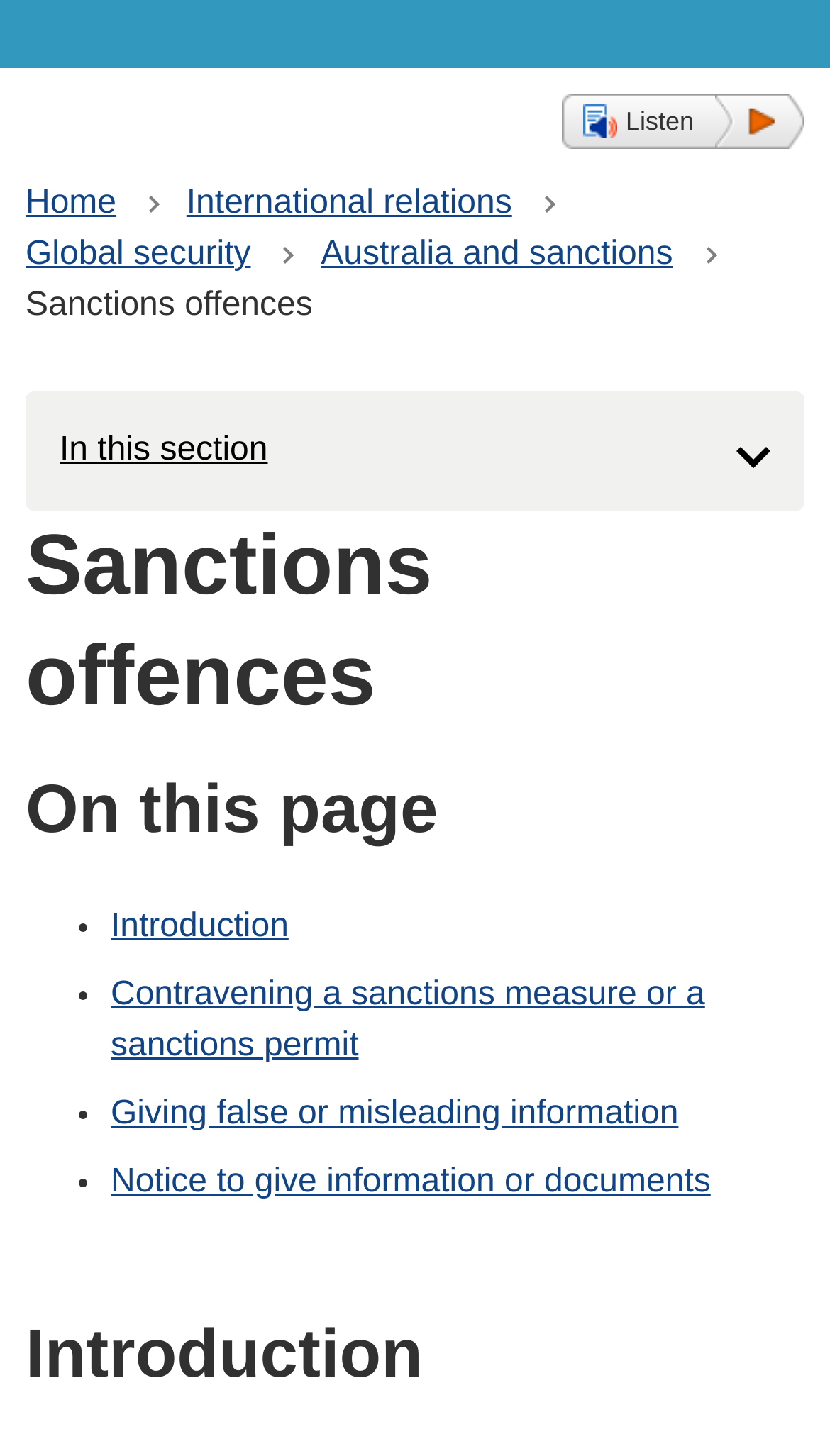Based on the element description, predict the bounding box coordinates (top-left x, top-left y, bottom-right x, bottom-right y) for the UI element in the screenshot: Giving false or misleading information

[0.133, 0.753, 0.817, 0.777]